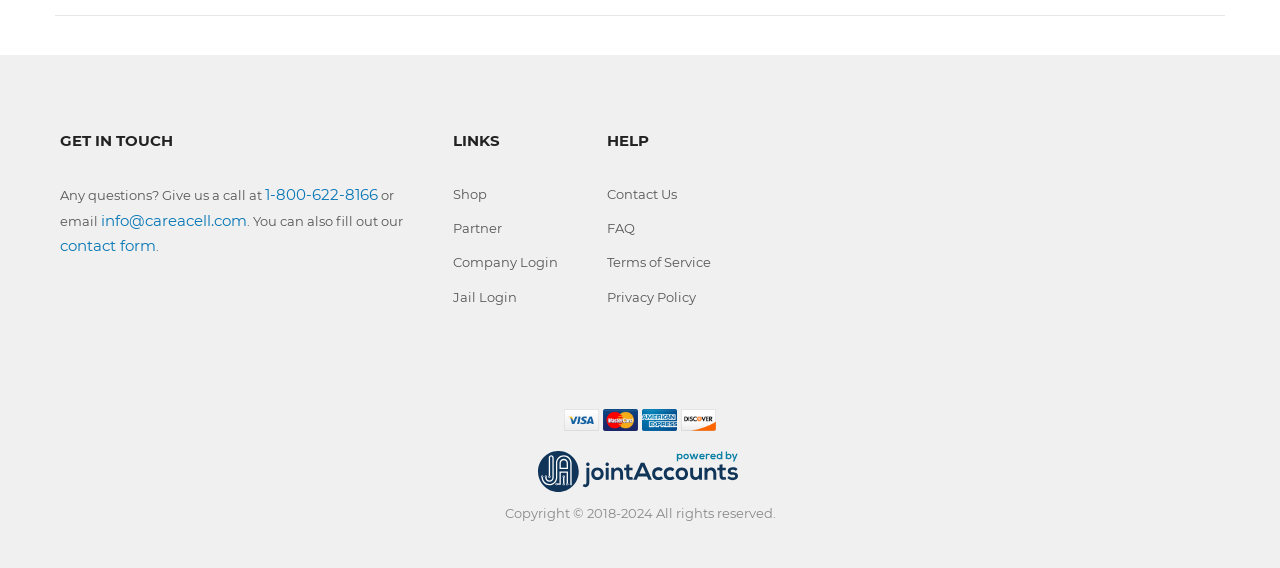How can I contact the company?
Provide a detailed answer to the question using information from the image.

The 'GET IN TOUCH' section provides three ways to contact the company: calling the phone number, sending an email to the provided email address, or filling out the contact form.